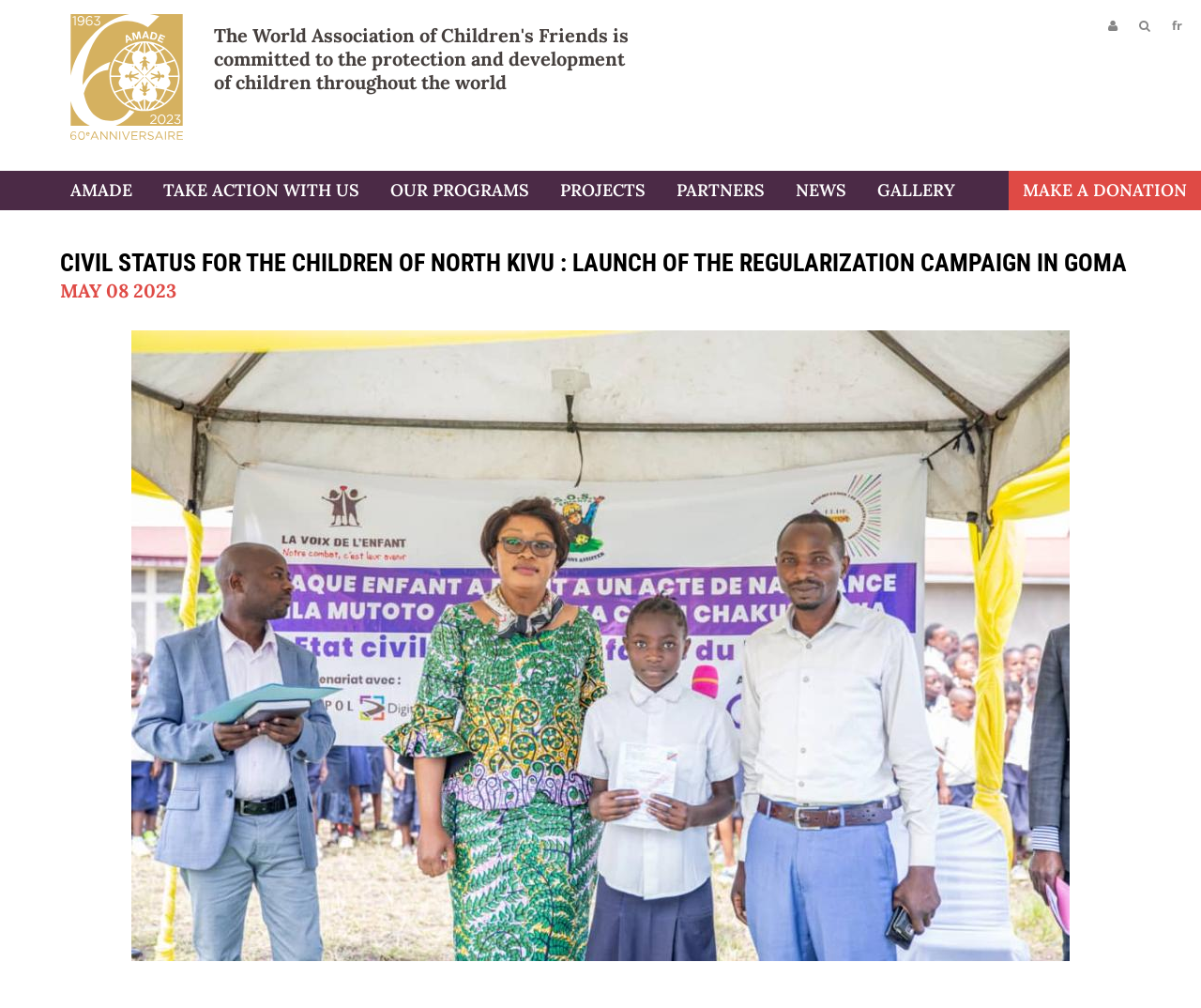Kindly determine the bounding box coordinates for the clickable area to achieve the given instruction: "Make a donation".

[0.84, 0.164, 1.0, 0.213]